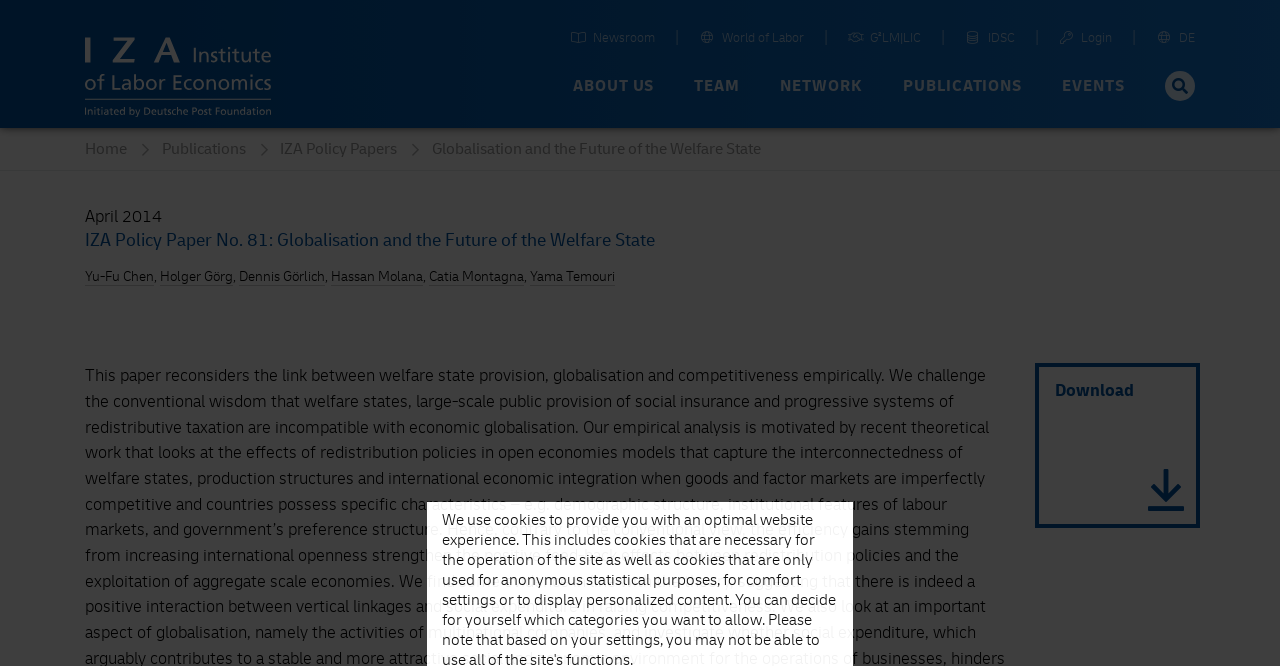Please identify the bounding box coordinates of the region to click in order to complete the task: "Learn about the authors". The coordinates must be four float numbers between 0 and 1, specified as [left, top, right, bottom].

[0.066, 0.402, 0.48, 0.429]